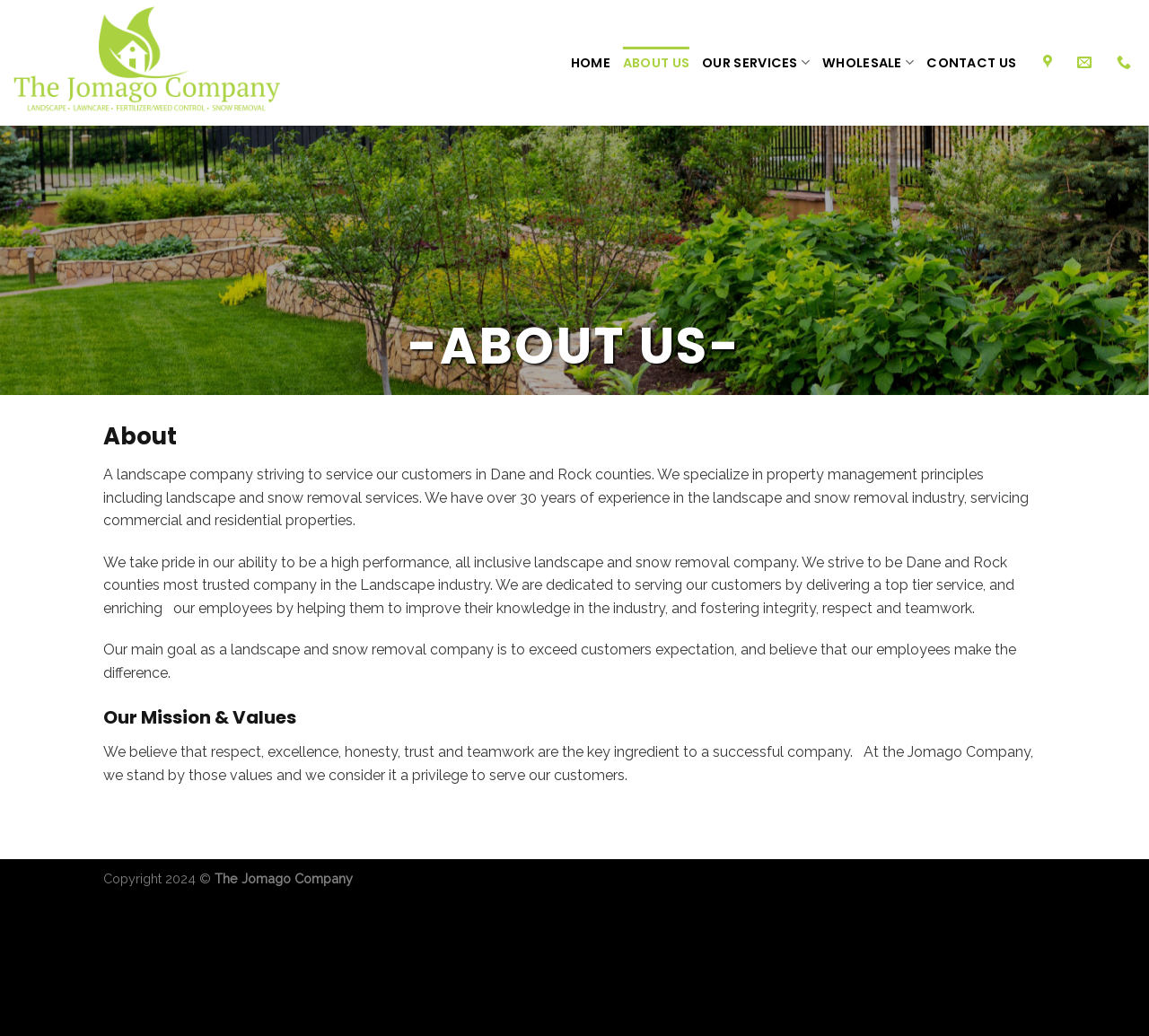Please locate the bounding box coordinates of the element that should be clicked to complete the given instruction: "Click on OUR SERVICES".

[0.611, 0.044, 0.705, 0.078]